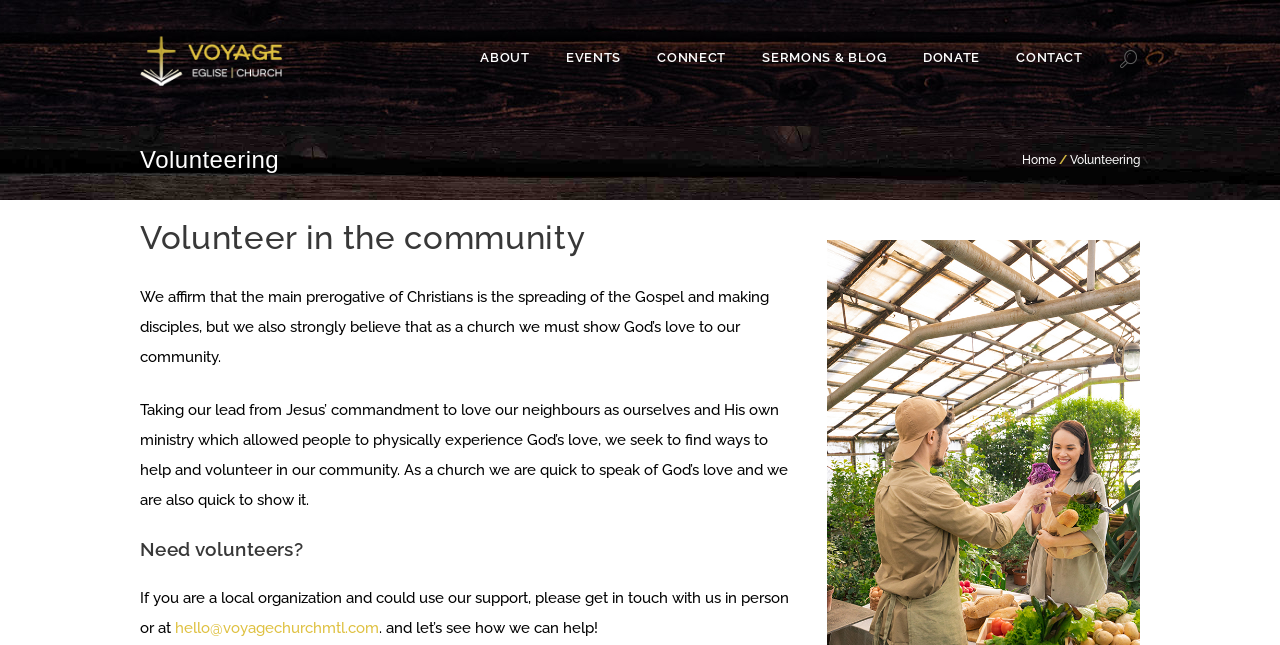From the image, can you give a detailed response to the question below:
How can local organizations contact Voyage Church Montreal for support?

According to the webpage, local organizations can contact the church for support by emailing hello@voyagechurchmtl.com, as indicated by the link 'hello@voyagechurchmtl.com' in the 'Need volunteers?' section.